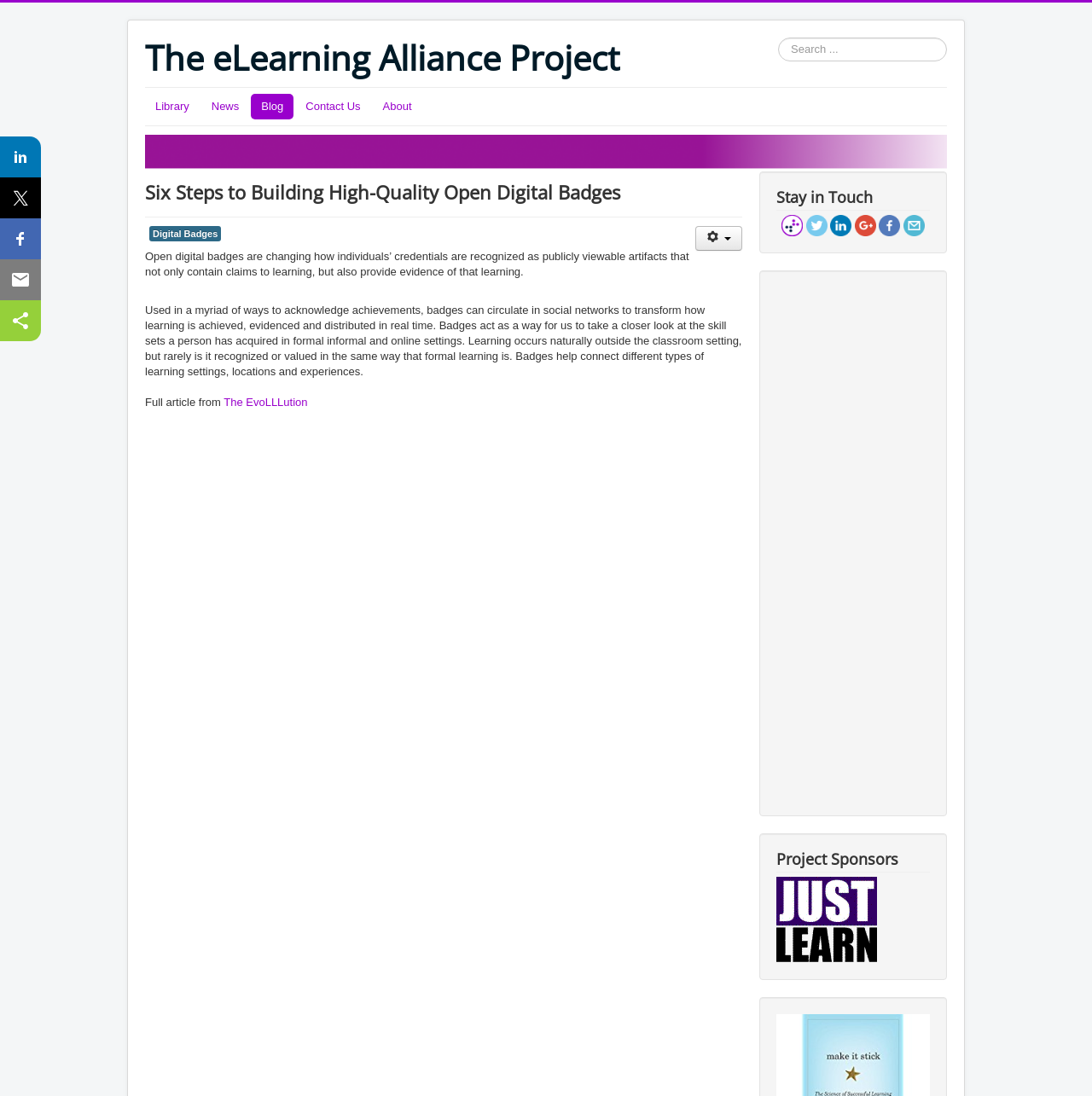Locate the bounding box coordinates of the region to be clicked to comply with the following instruction: "Go to the Library page". The coordinates must be four float numbers between 0 and 1, in the form [left, top, right, bottom].

[0.133, 0.086, 0.183, 0.109]